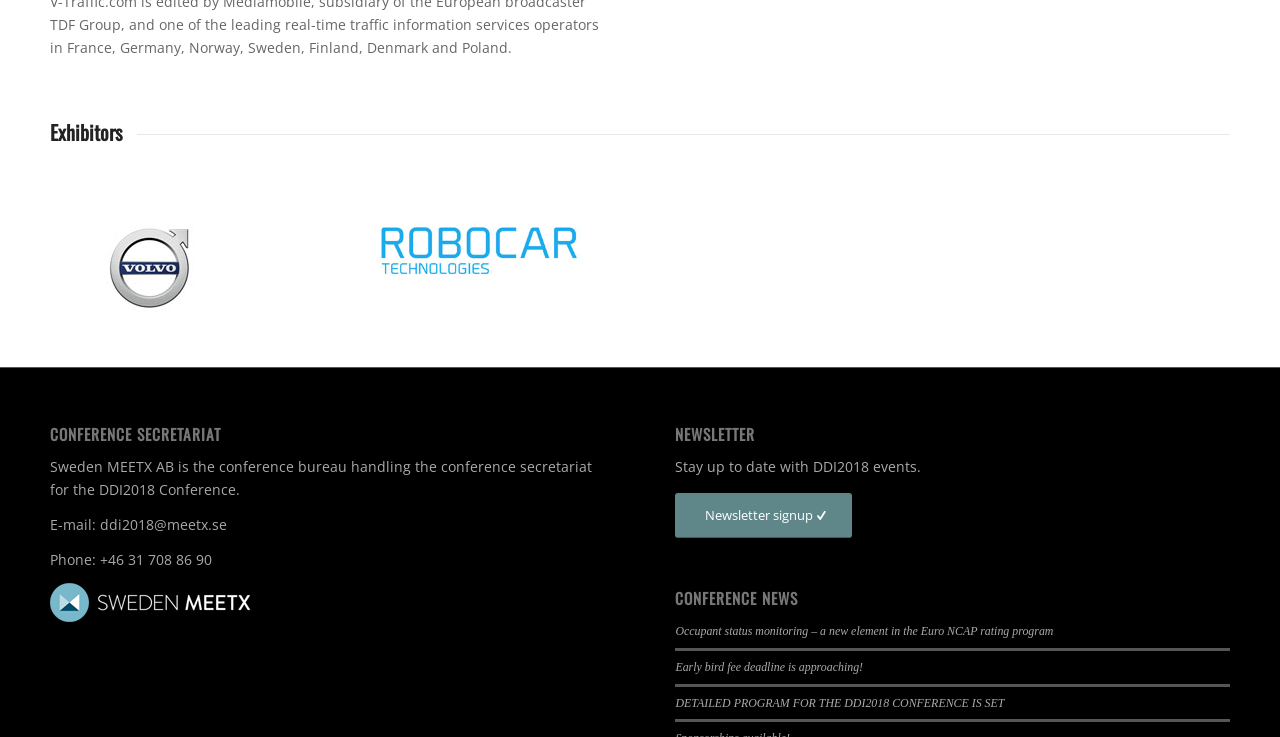Find the bounding box coordinates of the element's region that should be clicked in order to follow the given instruction: "Read the conference news about occupant status monitoring". The coordinates should consist of four float numbers between 0 and 1, i.e., [left, top, right, bottom].

[0.528, 0.847, 0.823, 0.866]